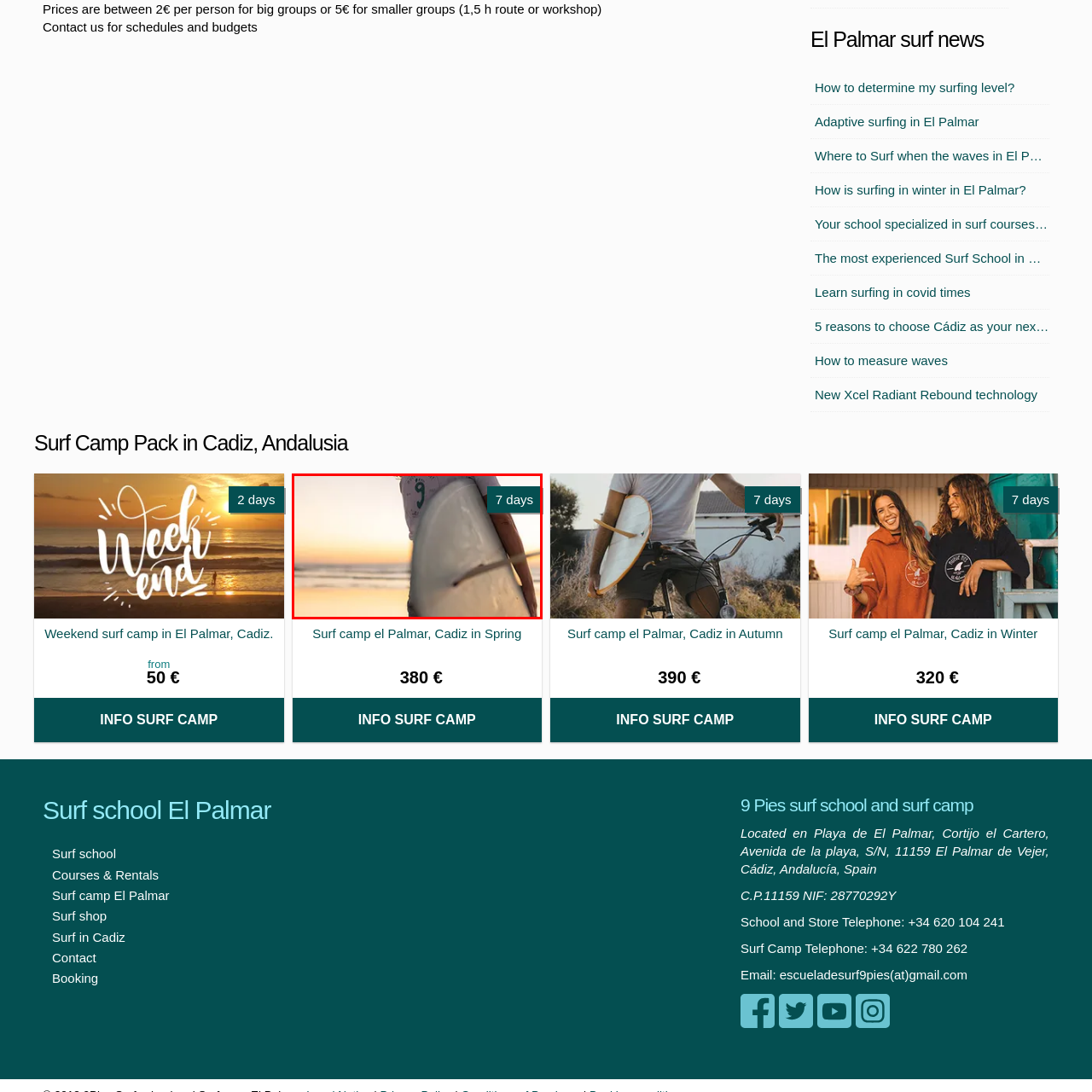Elaborate on all the details and elements present in the red-outlined area of the image.

The image captures a serene moment at sunset, showcasing a surfer holding a longboard with the ocean in the background. The person in the image appears to be preparing to surf, embodying the spirit of adventure and connection with nature. Overlaying the image is a green box that reads "7 days," indicating a duration related to a surfing experience or camp. This visual reinforces the ambiance of a surf camp experience, specifically promoting a week-long stay at a vibrant surf location, likely in Cádiz, Spain, known for its excellent waves and beautiful beaches. This inviting scene captures the essence of surf culture and the promise of unforgettable moments on the water.